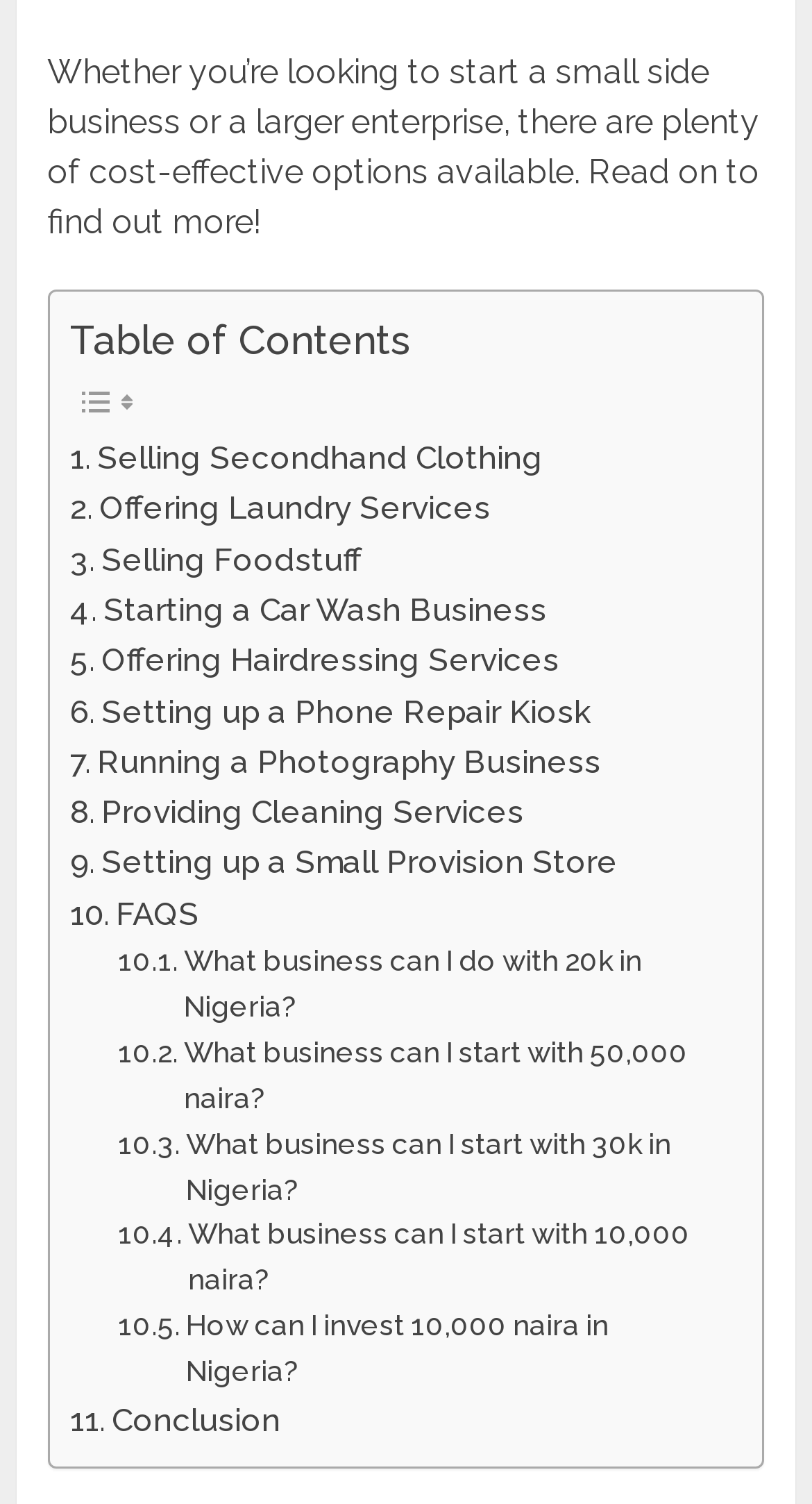Could you indicate the bounding box coordinates of the region to click in order to complete this instruction: "Read 'What business can I do with 20k in Nigeria?'".

[0.145, 0.625, 0.888, 0.685]